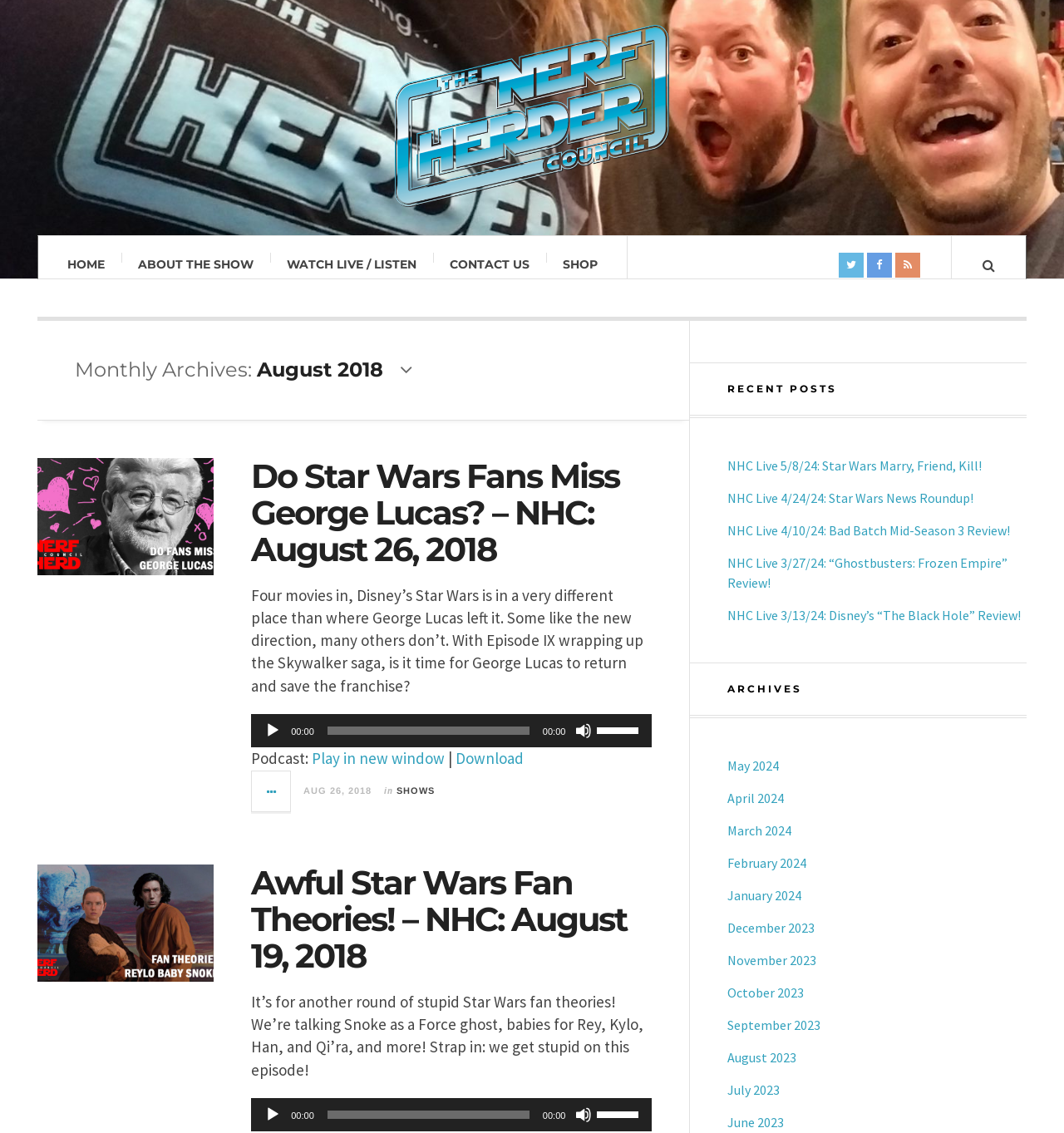Determine the bounding box coordinates of the UI element described below. Use the format (top-left x, top-left y, bottom-right x, bottom-right y) with floating point numbers between 0 and 1: title="Read More..."

[0.035, 0.776, 0.201, 0.88]